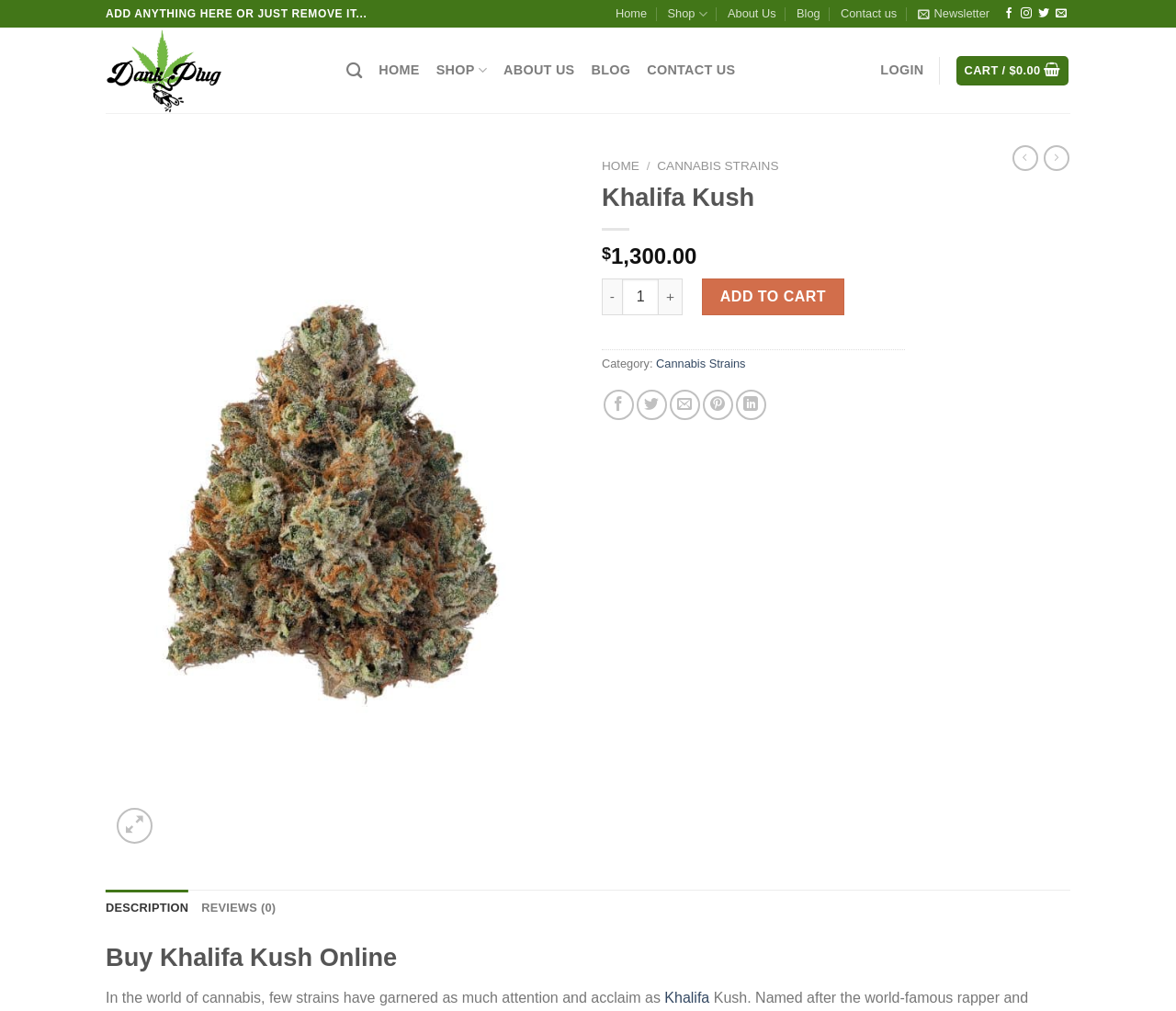Pinpoint the bounding box coordinates of the area that must be clicked to complete this instruction: "Search for products".

[0.295, 0.051, 0.308, 0.088]